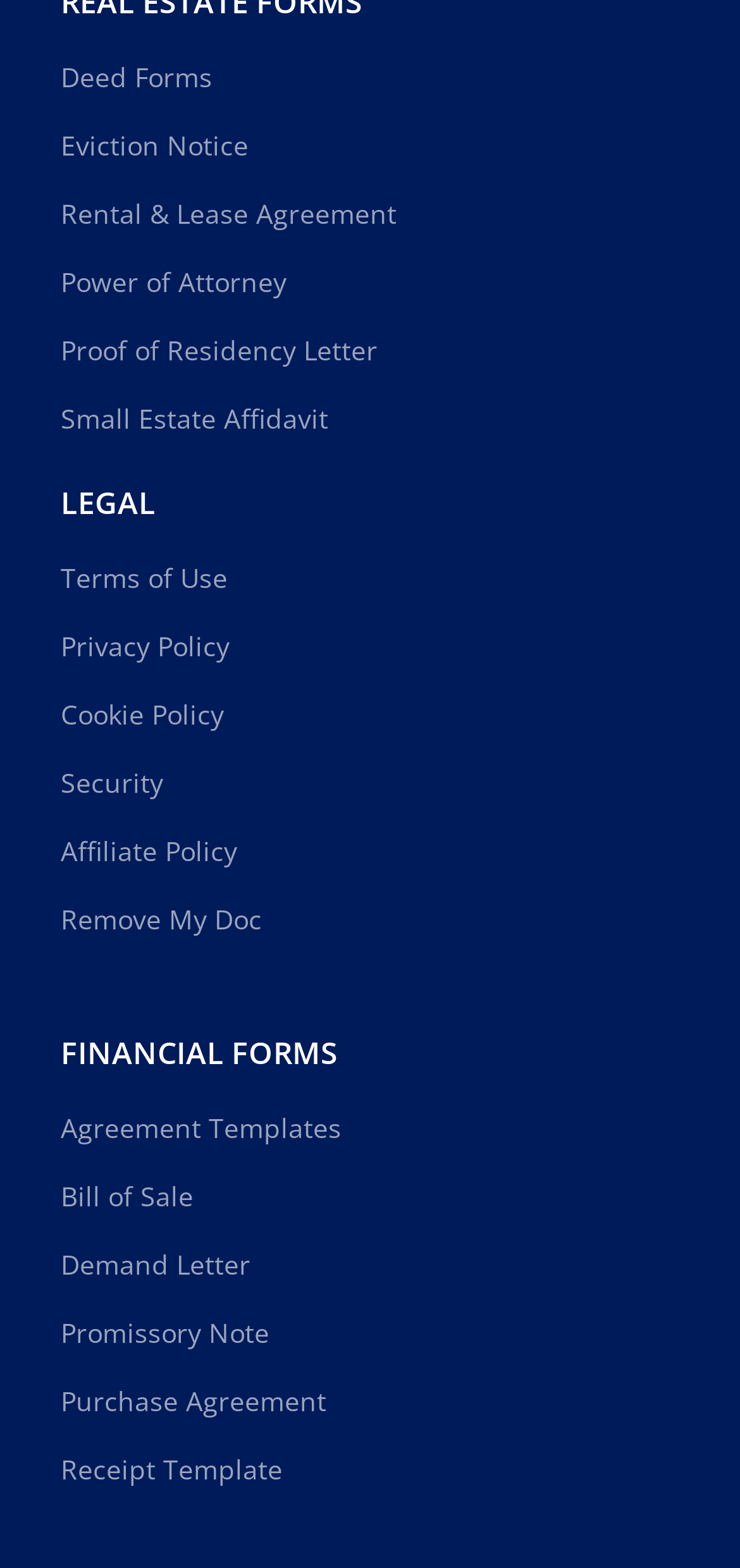Determine the bounding box coordinates of the region I should click to achieve the following instruction: "View Deed Forms". Ensure the bounding box coordinates are four float numbers between 0 and 1, i.e., [left, top, right, bottom].

[0.082, 0.028, 0.918, 0.071]